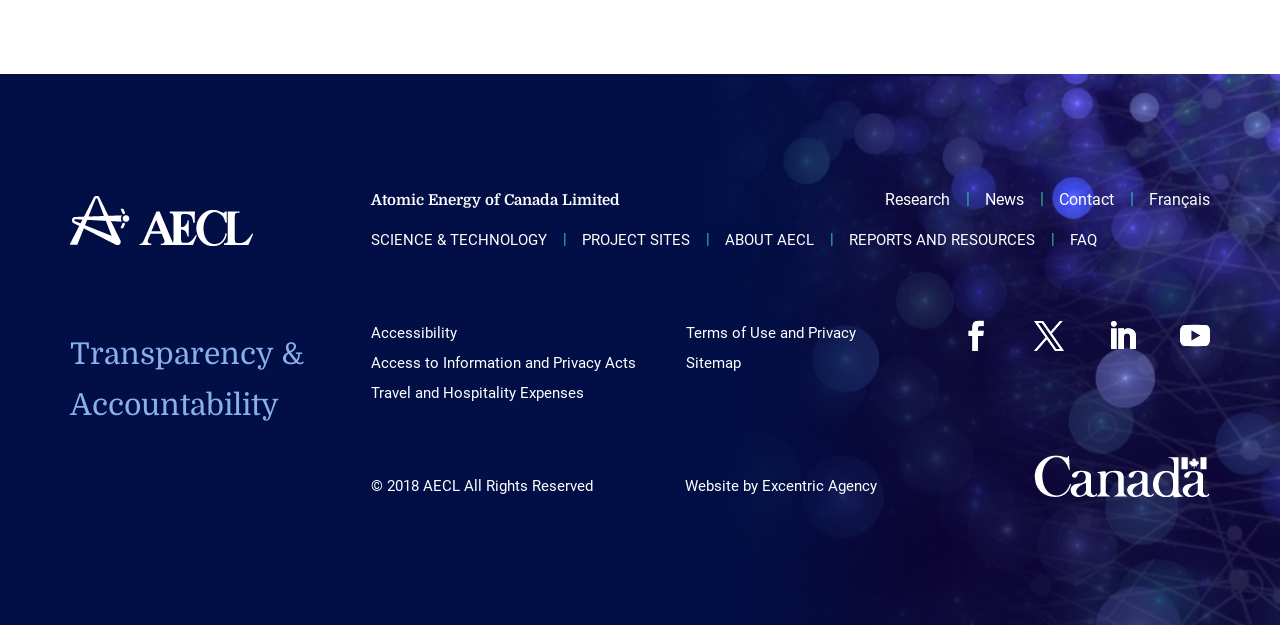Specify the bounding box coordinates of the element's area that should be clicked to execute the given instruction: "Switch to French". The coordinates should be four float numbers between 0 and 1, i.e., [left, top, right, bottom].

[0.898, 0.301, 0.945, 0.339]